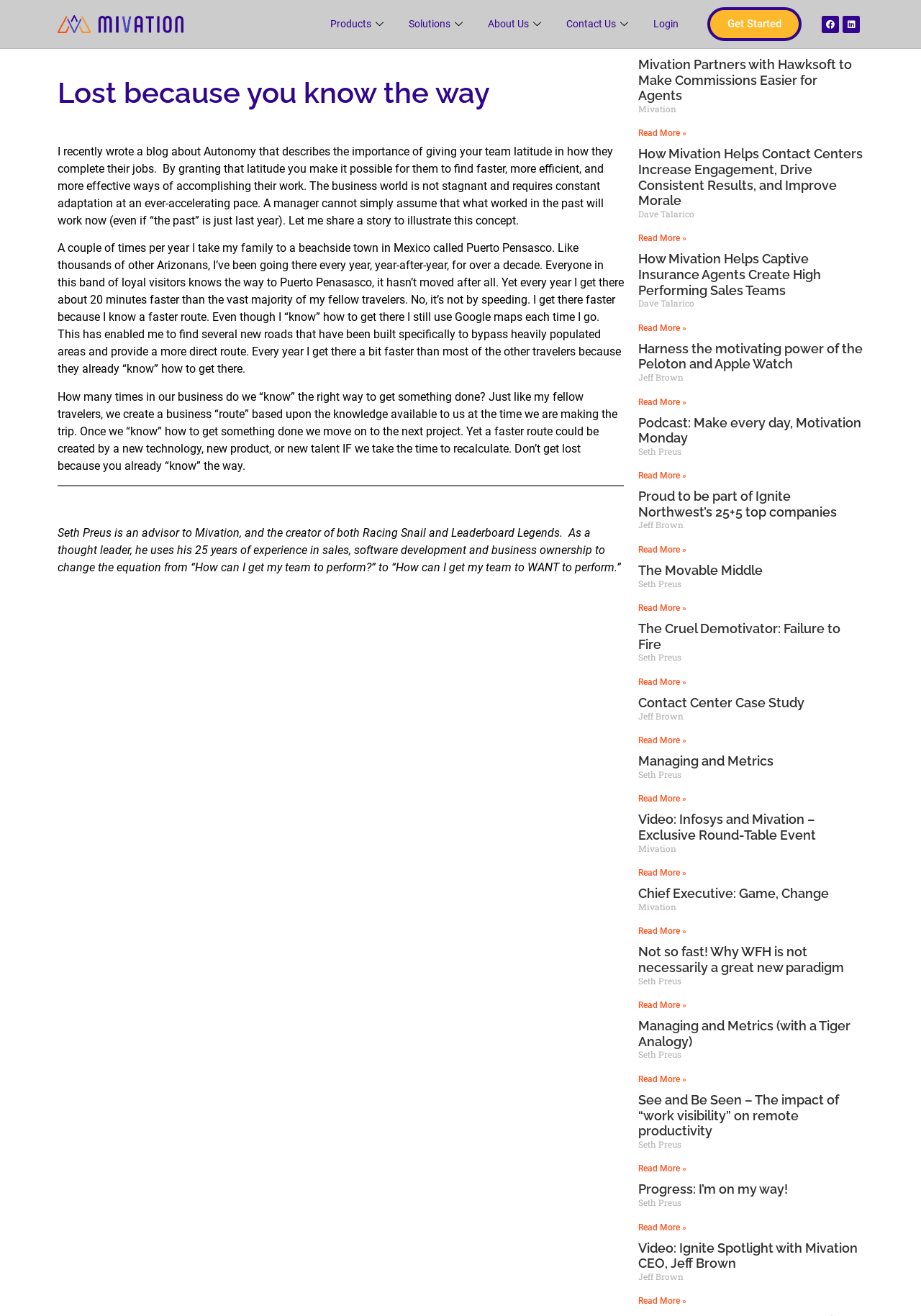Provide a comprehensive description of the webpage.

The webpage is a blog about autonomy, leadership, and motivation. At the top, there is a navigation menu with links to "Products", "Solutions", "About Us", "Contact Us", and "Login". On the right side, there are social media links to Facebook and LinkedIn.

The main content of the page is divided into two sections. The left section has a heading "Lost because you know the way" and a brief introduction to the concept of autonomy in the workplace. The author shares a personal anecdote about finding a faster route to a beachside town in Mexico, illustrating the importance of adapting to new information and not relying on familiar methods.

Below the introduction, there is a separator line, followed by a brief bio of the author, Seth Preus, who is an advisor to Mivation and the creator of Racing Snail and Leaderboard Legends.

The right section of the page is a list of articles, each with a heading, a brief summary, and a "Read more" link. The articles are about various topics related to motivation, leadership, and sales, including how Mivation helps contact centers and captive insurance agents, the importance of adapting to new information, and the power of motivation. Each article has a heading, a brief summary, and a "Read more" link. The authors of the articles are Dave Talarico, Jeff Brown, and Seth Preus.